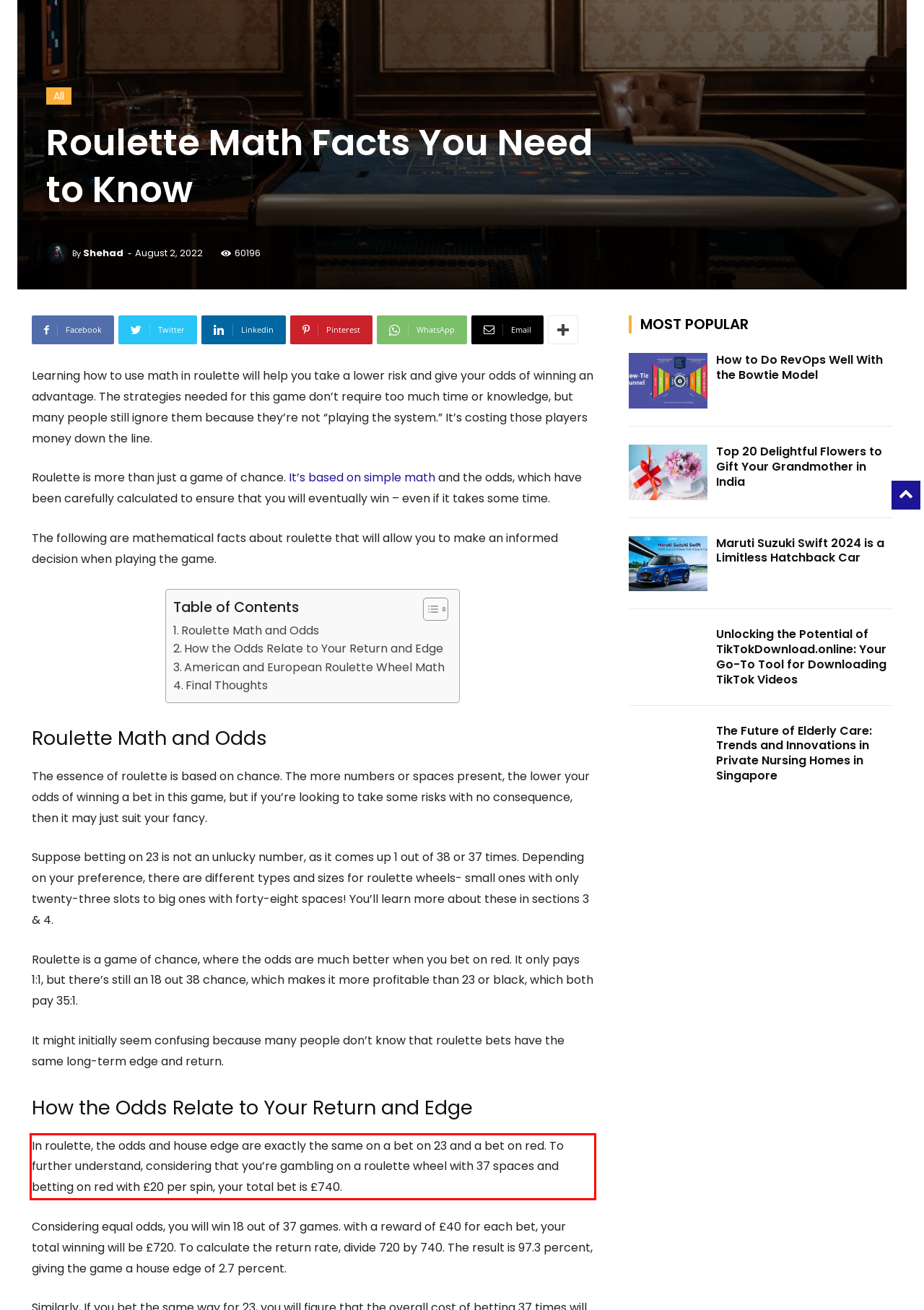With the provided screenshot of a webpage, locate the red bounding box and perform OCR to extract the text content inside it.

In roulette, the odds and house edge are exactly the same on a bet on 23 and a bet on red. To further understand, considering that you’re gambling on a roulette wheel with 37 spaces and betting on red with £20 per spin, your total bet is £740.